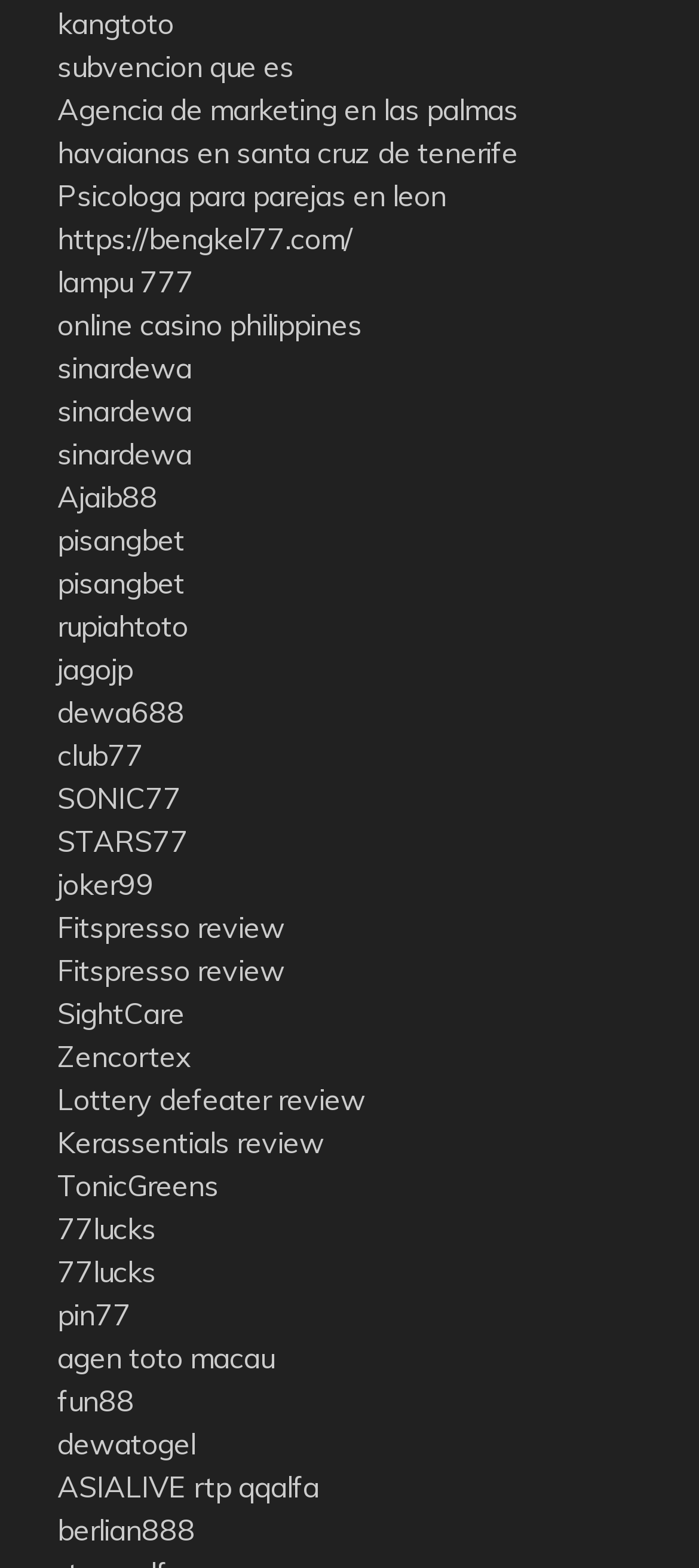Are there any images on this webpage?
Answer the question with just one word or phrase using the image.

No